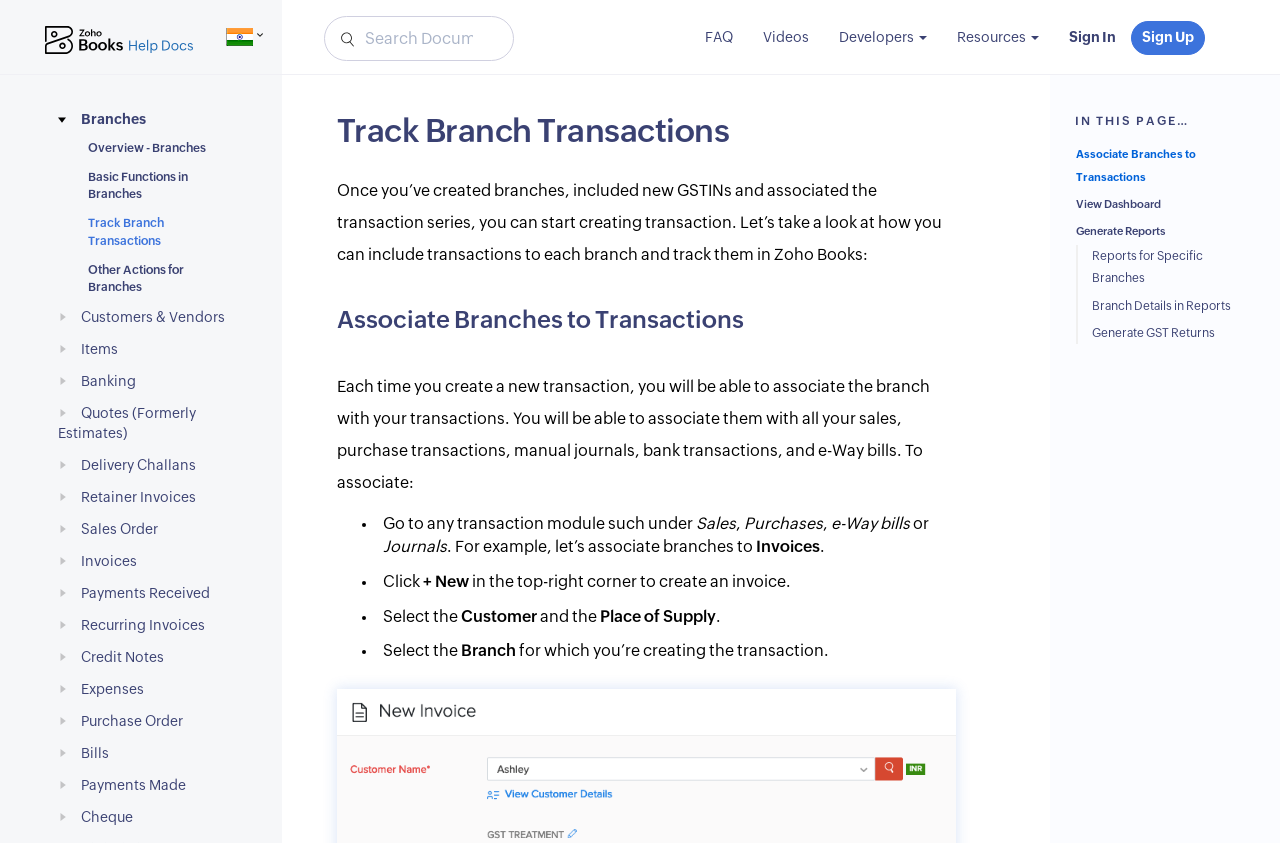Respond with a single word or short phrase to the following question: 
What is the purpose of the 'Search Document' textbox?

To search documents